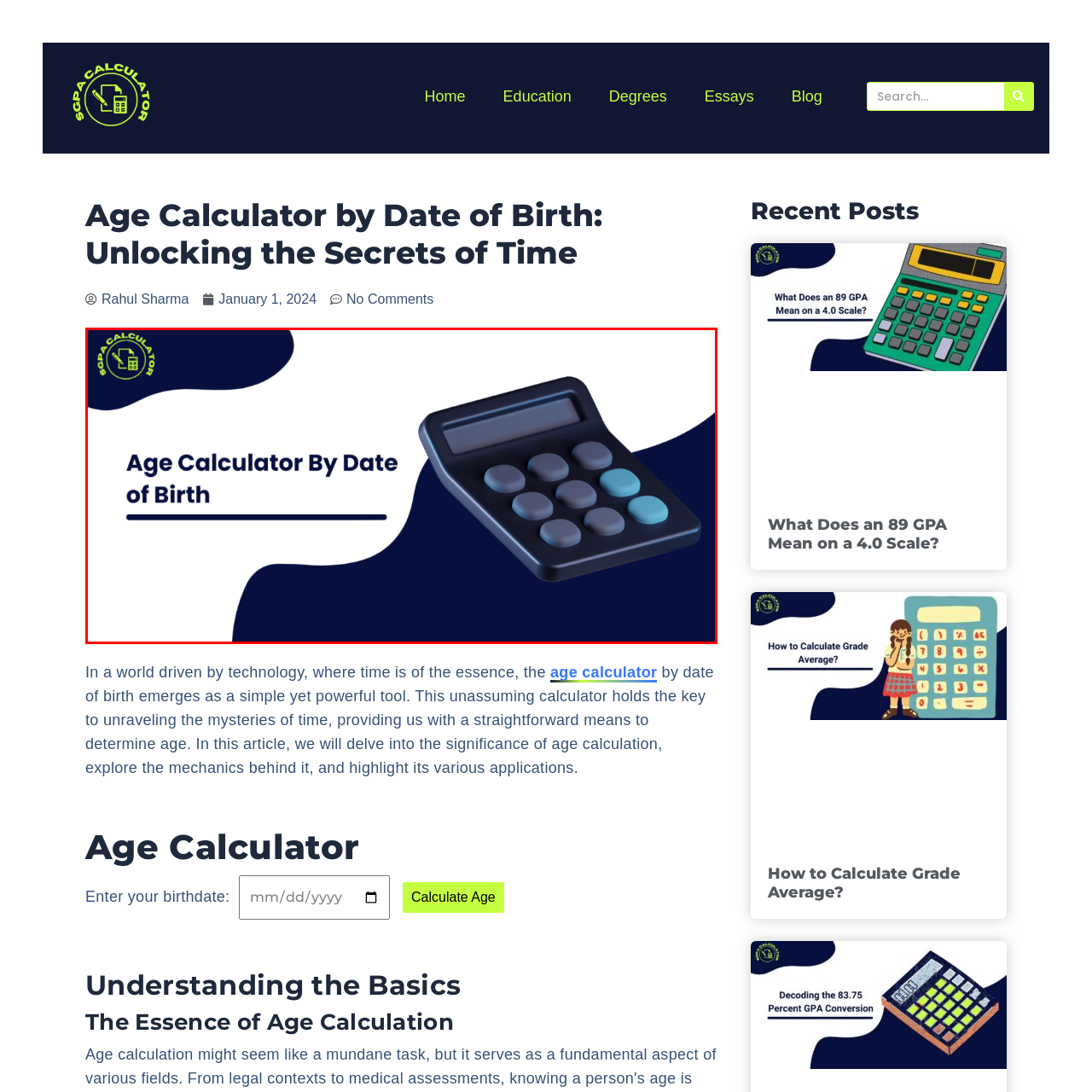What color are the buttons on the calculator? View the image inside the red bounding box and respond with a concise one-word or short-phrase answer.

Light blue